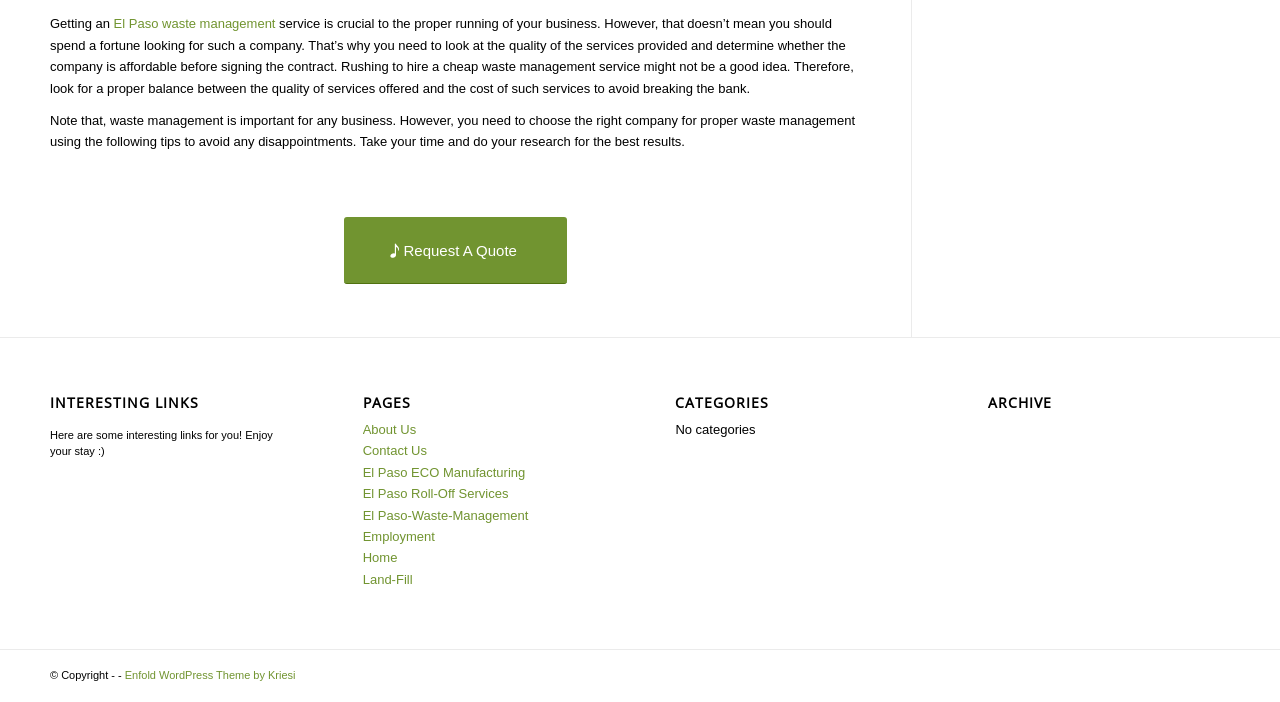What types of links are listed under 'INTERESTING LINKS'?
Using the image, elaborate on the answer with as much detail as possible.

Despite the heading 'INTERESTING LINKS', there are no actual links listed under this section. Instead, there is a message saying 'Here are some interesting links for you! Enjoy your stay :)'.